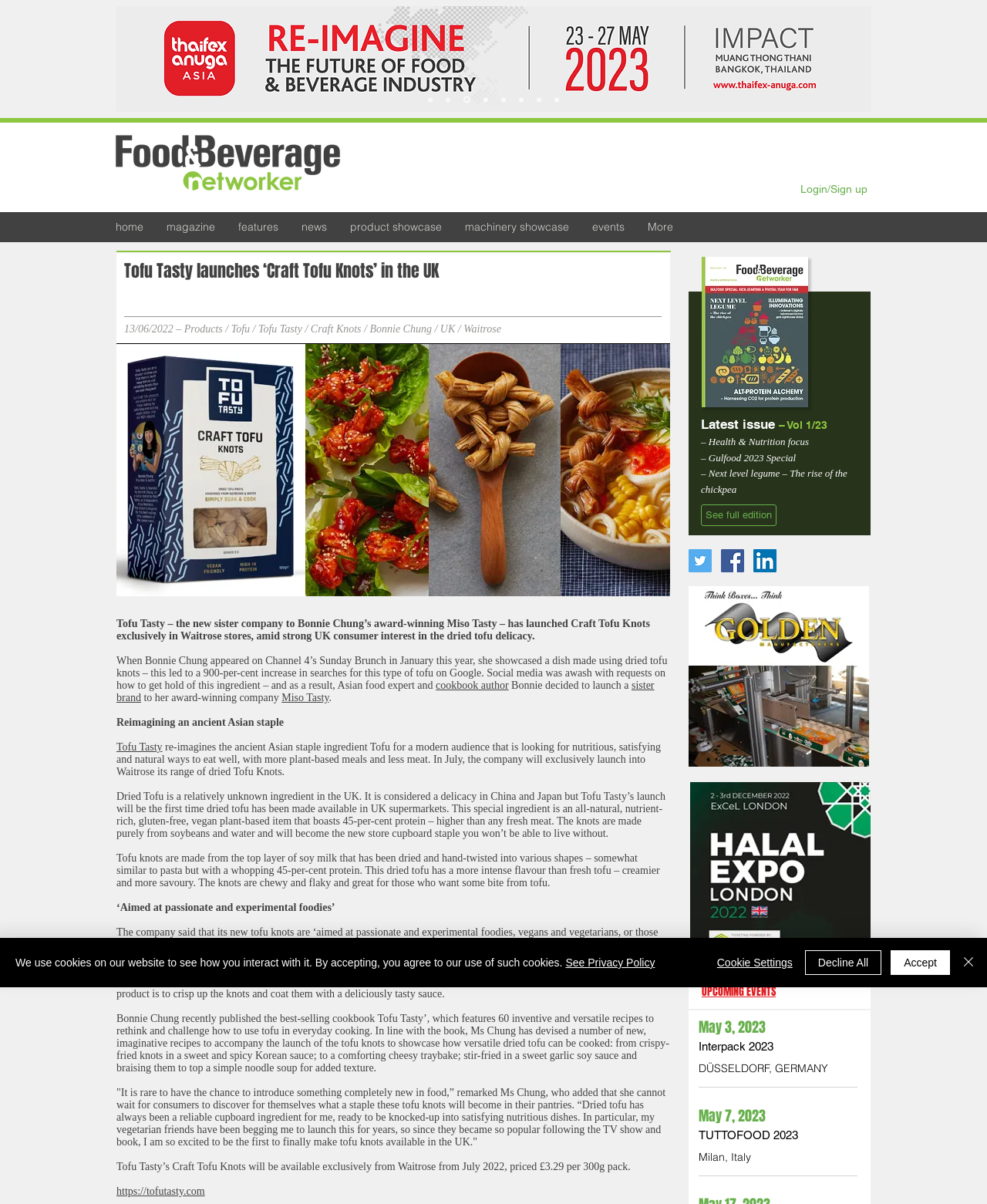Given the description of a UI element: "https://tofutasty.com", identify the bounding box coordinates of the matching element in the webpage screenshot.

[0.118, 0.985, 0.207, 0.994]